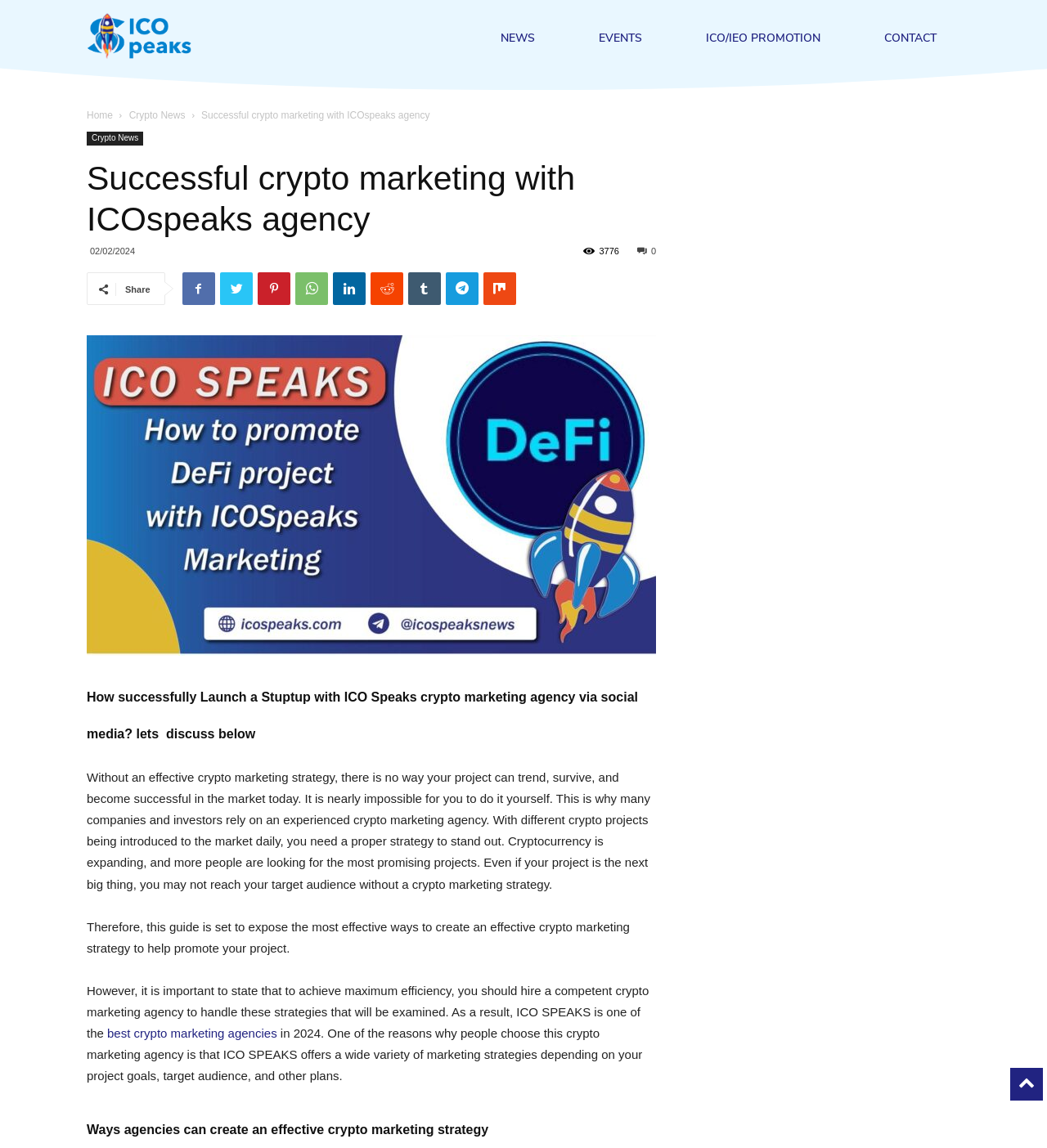How many social media links are present?
Refer to the screenshot and answer in one word or phrase.

8